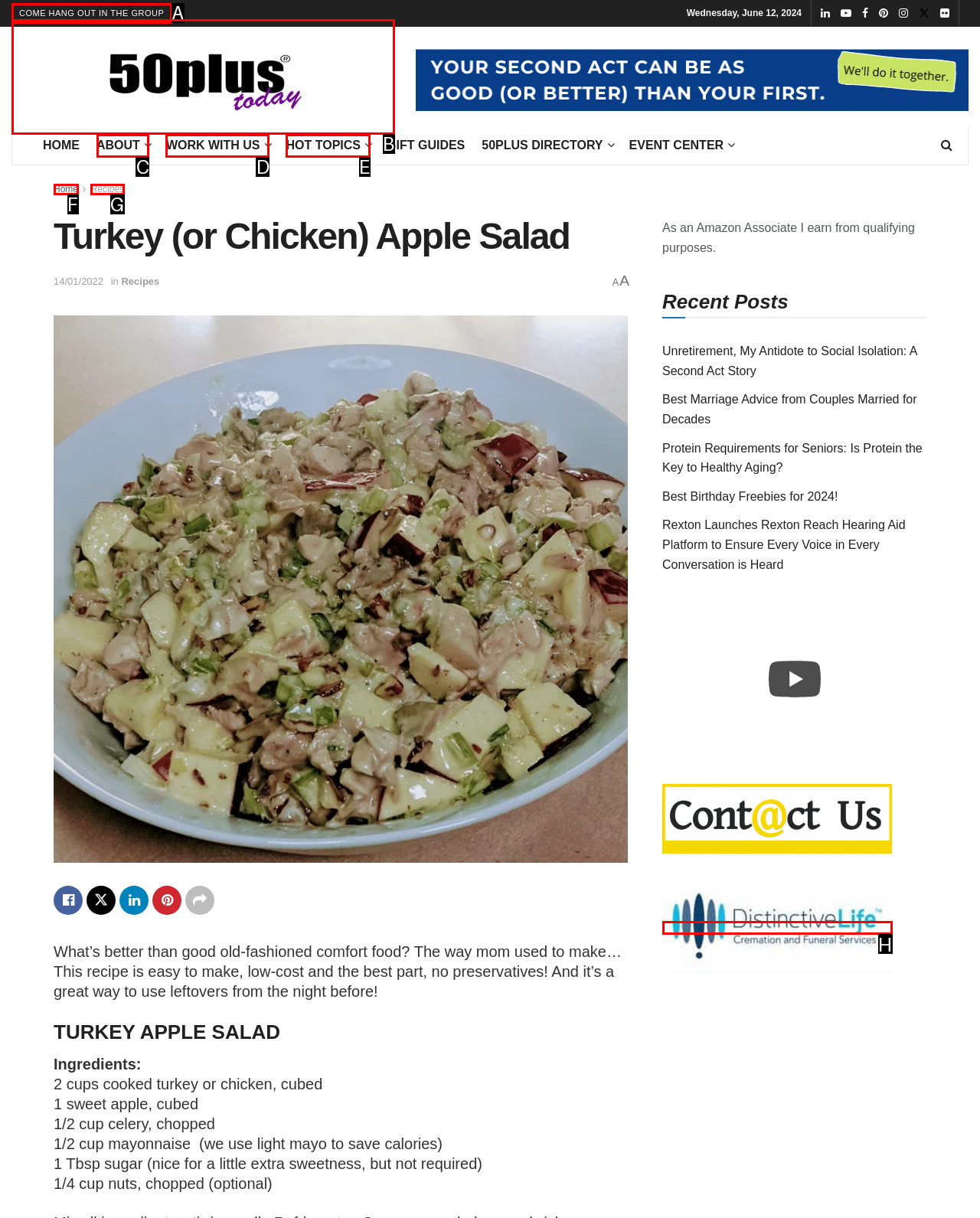Determine the HTML element that best aligns with the description: Home
Answer with the appropriate letter from the listed options.

F